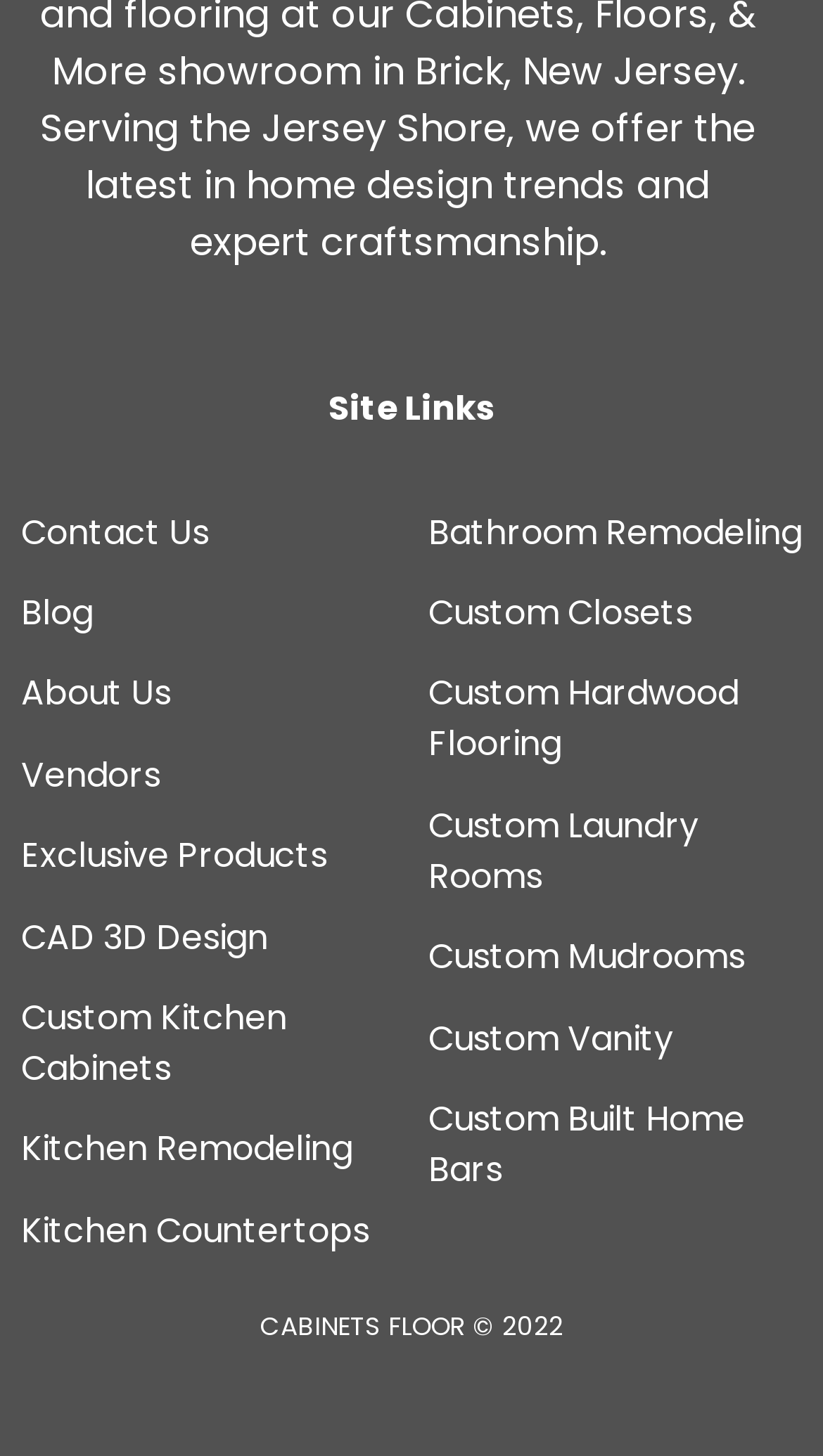Please answer the following question using a single word or phrase: 
What is the company name mentioned in the footer?

CABINETS FLOOR